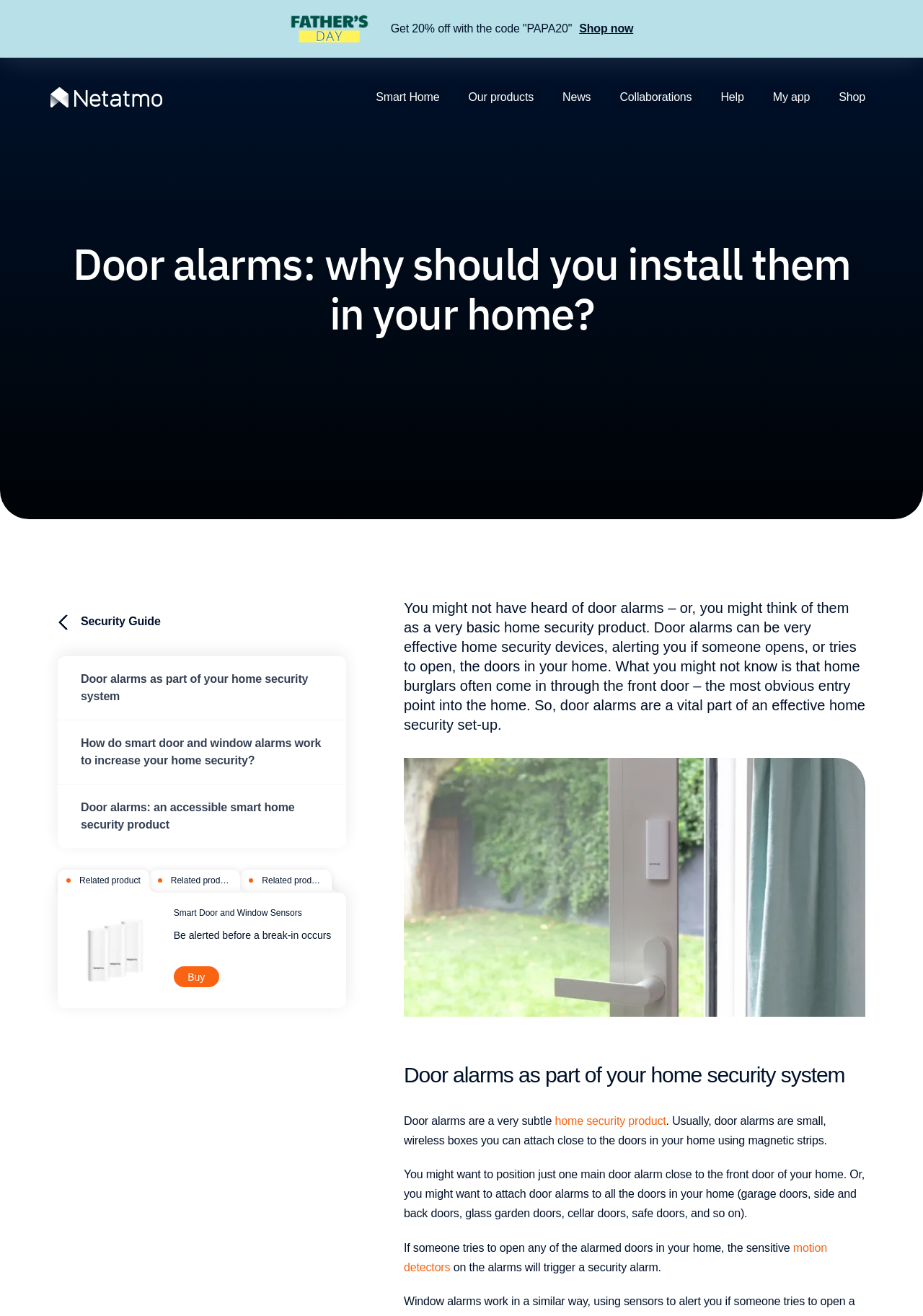What is the purpose of the 'Validate' button?
Look at the image and answer the question using a single word or phrase.

To validate email address